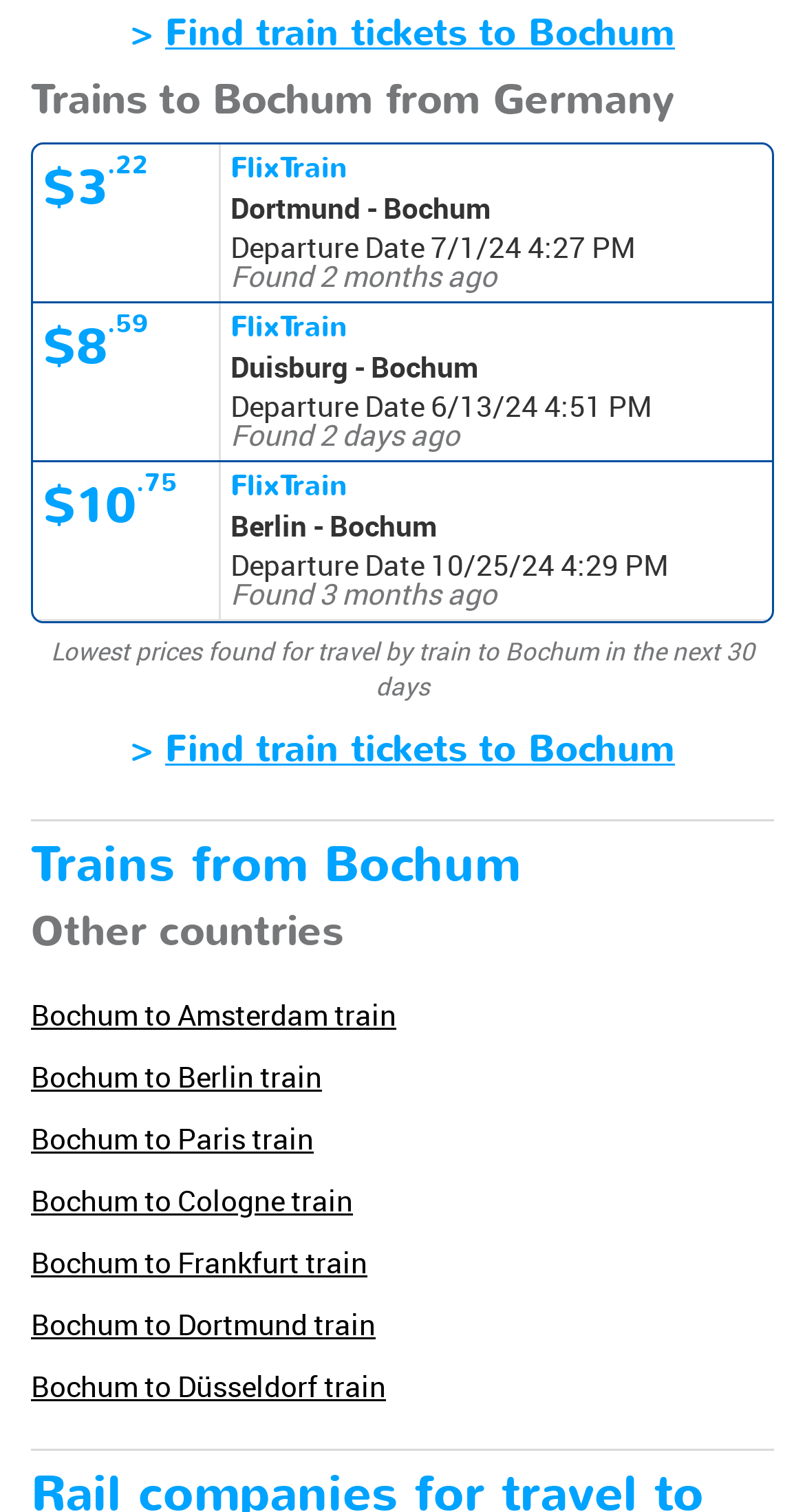Please provide a detailed answer to the question below based on the screenshot: 
How many days in advance were the lowest prices found for travel by train to Bochum?

I found this information by reading the text below the table, which states that the lowest prices were found for travel by train to Bochum in the next 30 days.